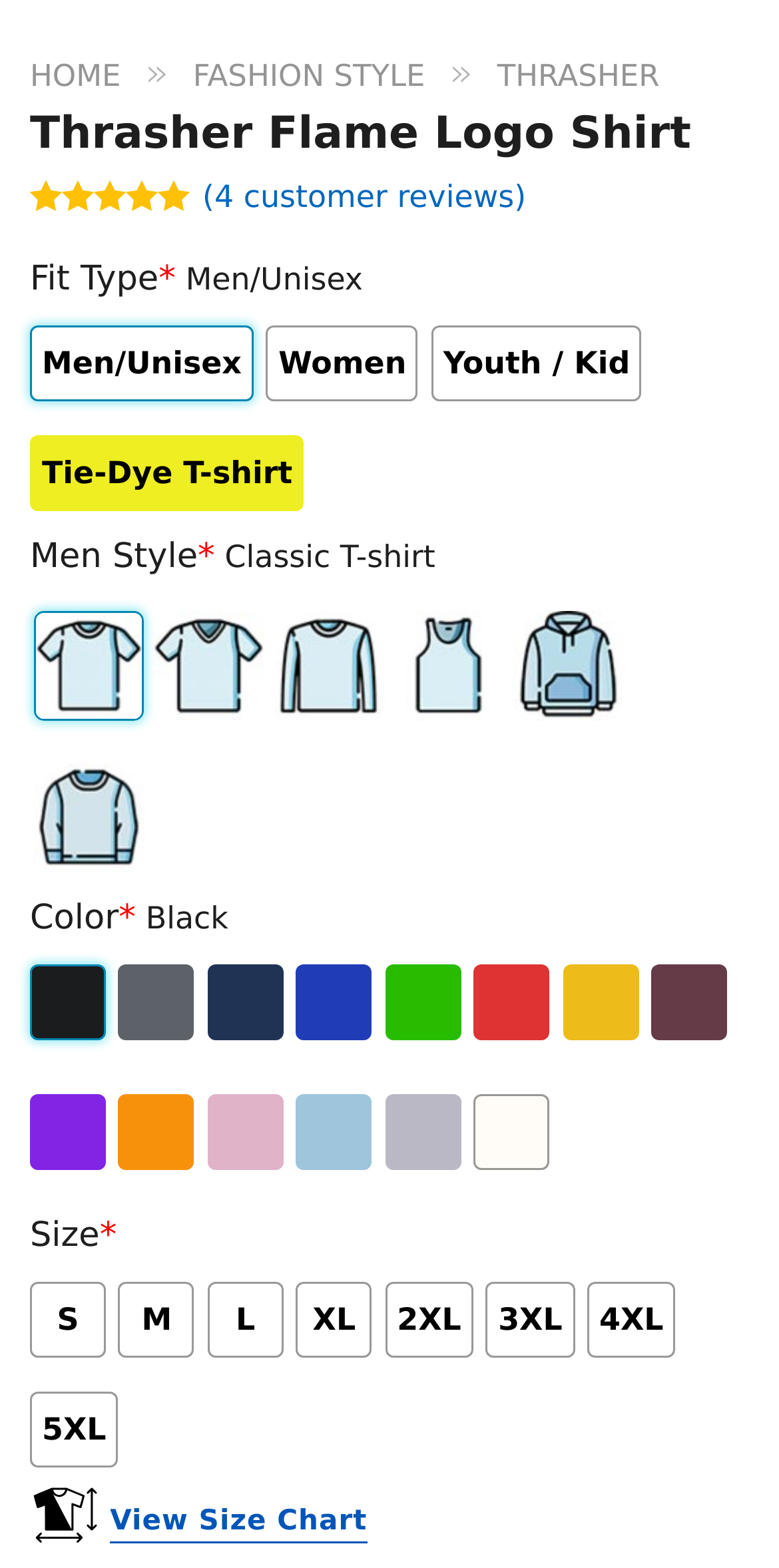Please identify the bounding box coordinates for the region that you need to click to follow this instruction: "Choose the Classic T-shirt style".

[0.056, 0.394, 0.089, 0.41]